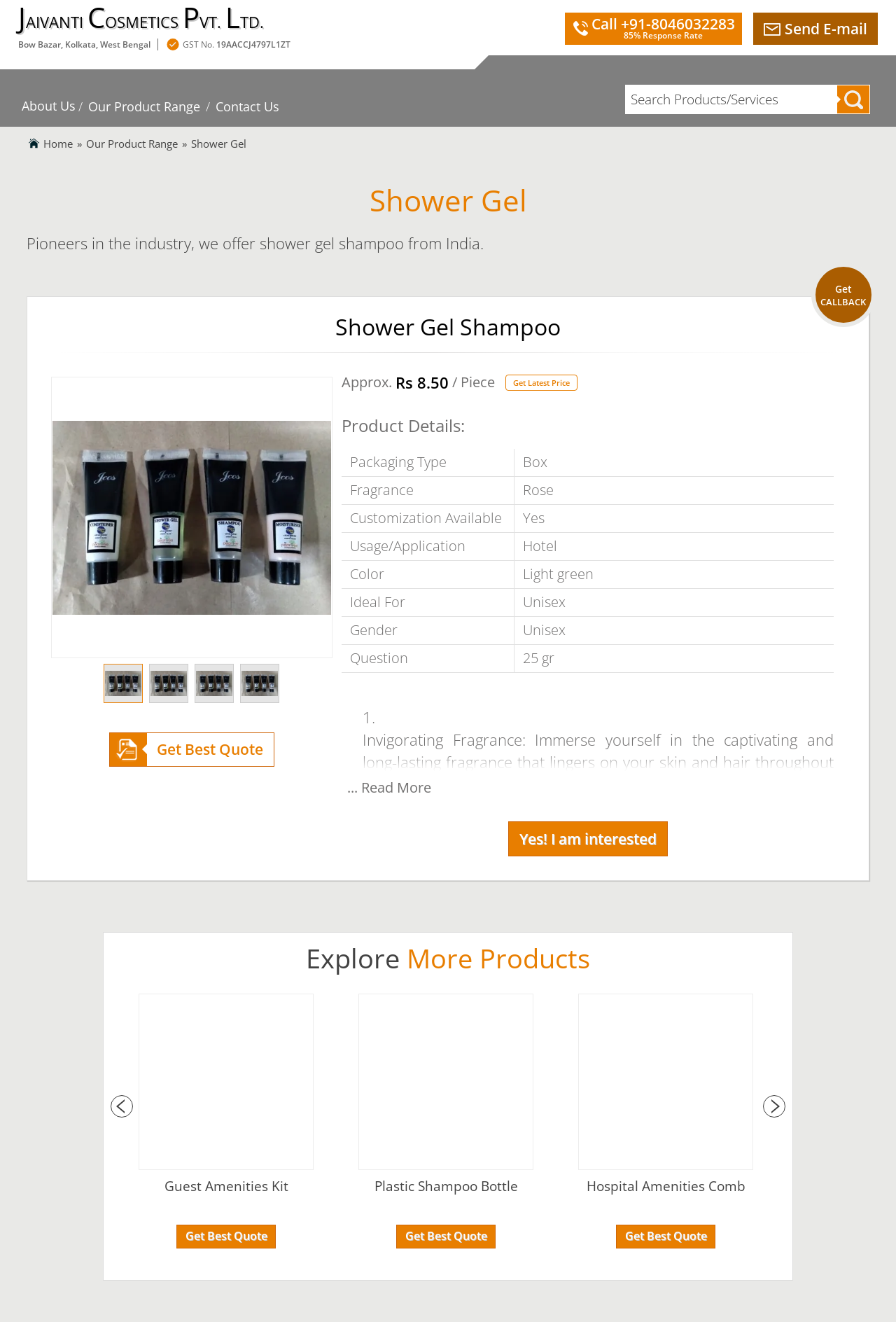Answer in one word or a short phrase: 
What is the response rate of the company?

85%